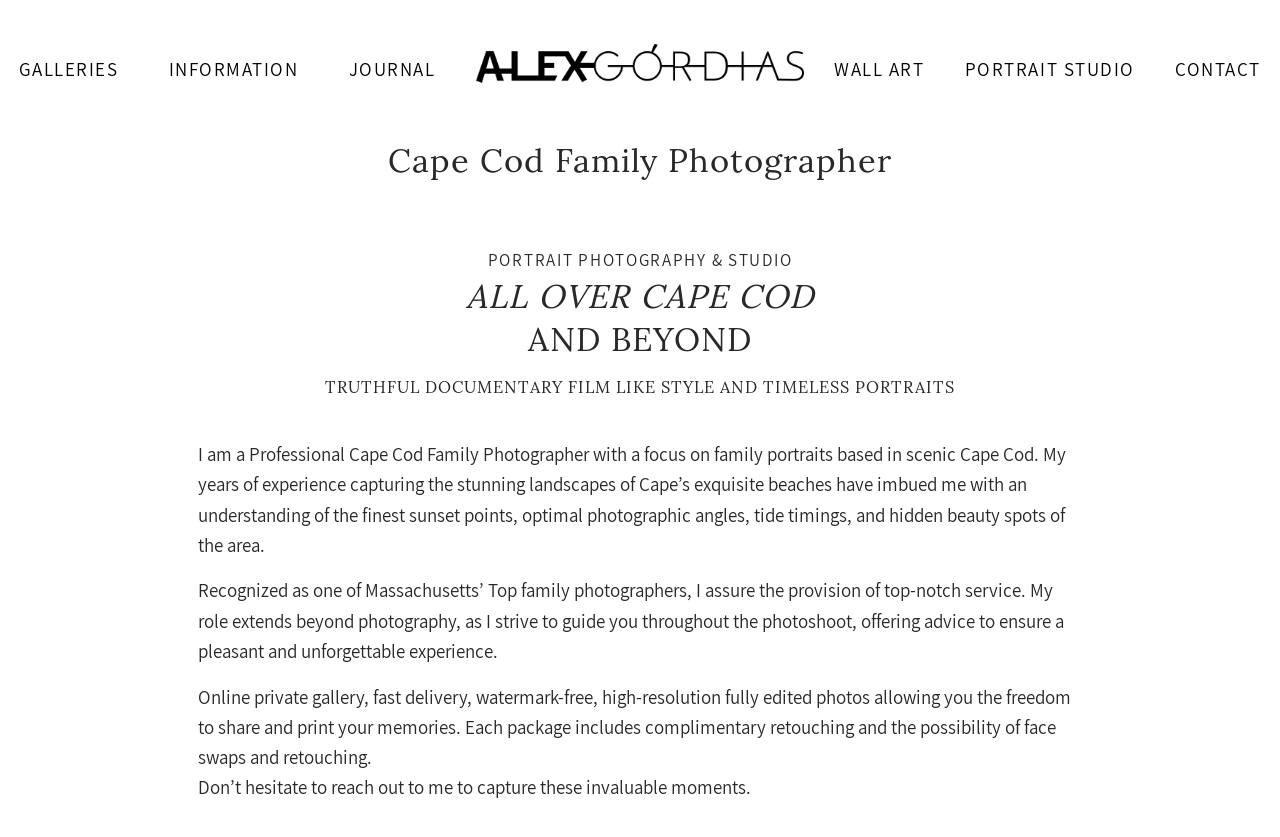Identify the bounding box coordinates for the UI element described as follows: "Fine Art Albums". Ensure the coordinates are four float numbers between 0 and 1, formatted as [left, top, right, bottom].

[0.126, 0.34, 0.239, 0.371]